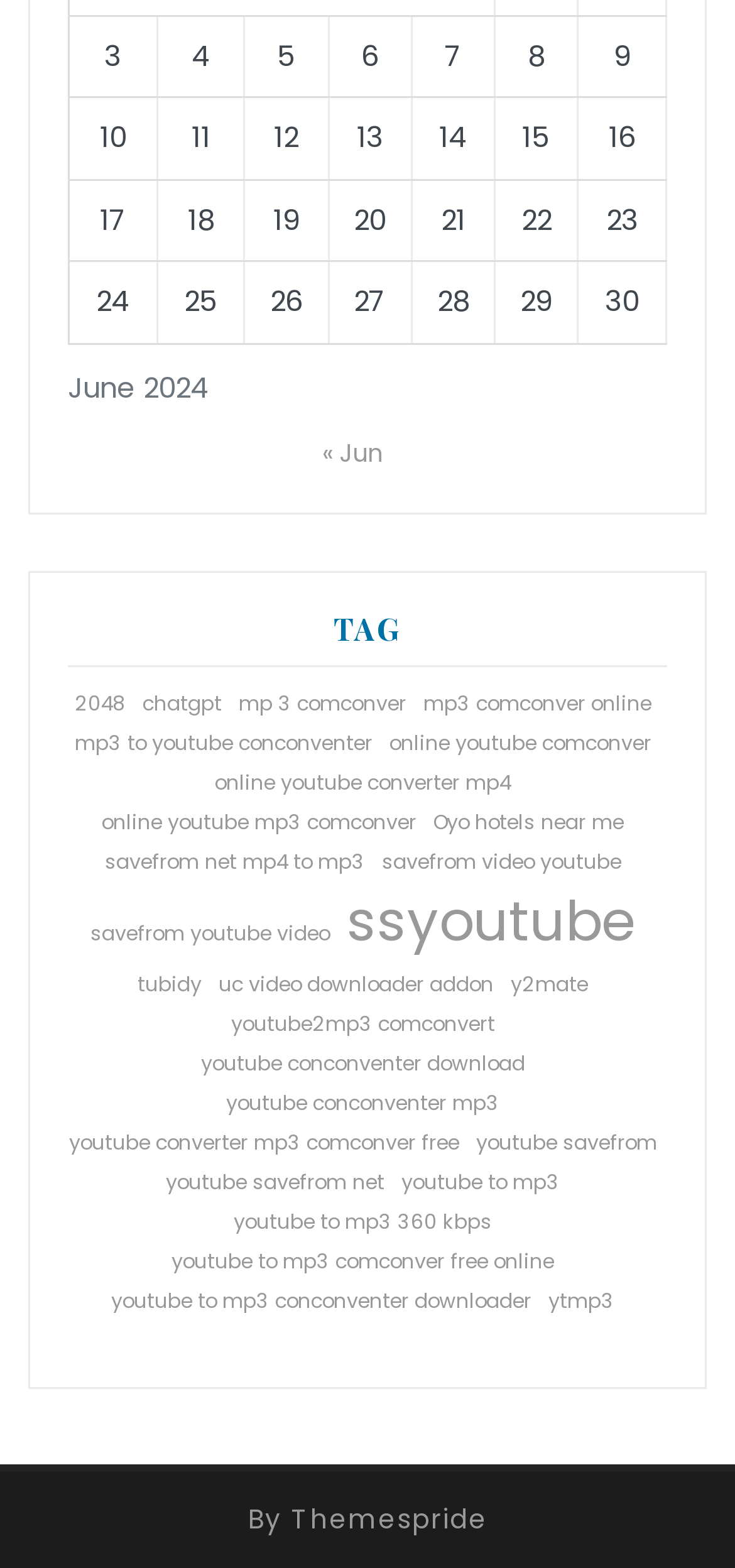Identify the bounding box coordinates of the area you need to click to perform the following instruction: "Click on the 'ytmp3 (1 item)' link".

[0.746, 0.821, 0.836, 0.84]